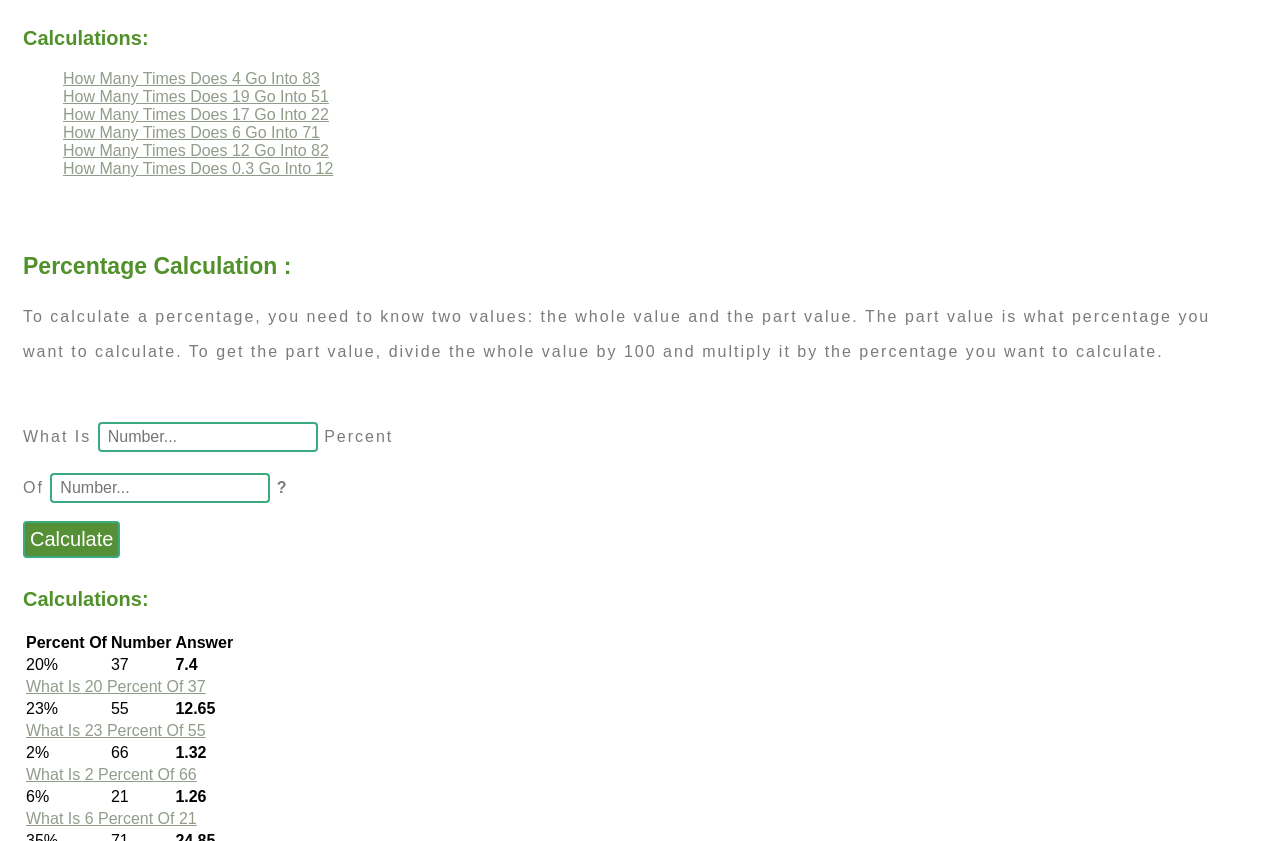Locate the bounding box coordinates of the clickable area to execute the instruction: "check sitemap". Provide the coordinates as four float numbers between 0 and 1, represented as [left, top, right, bottom].

None